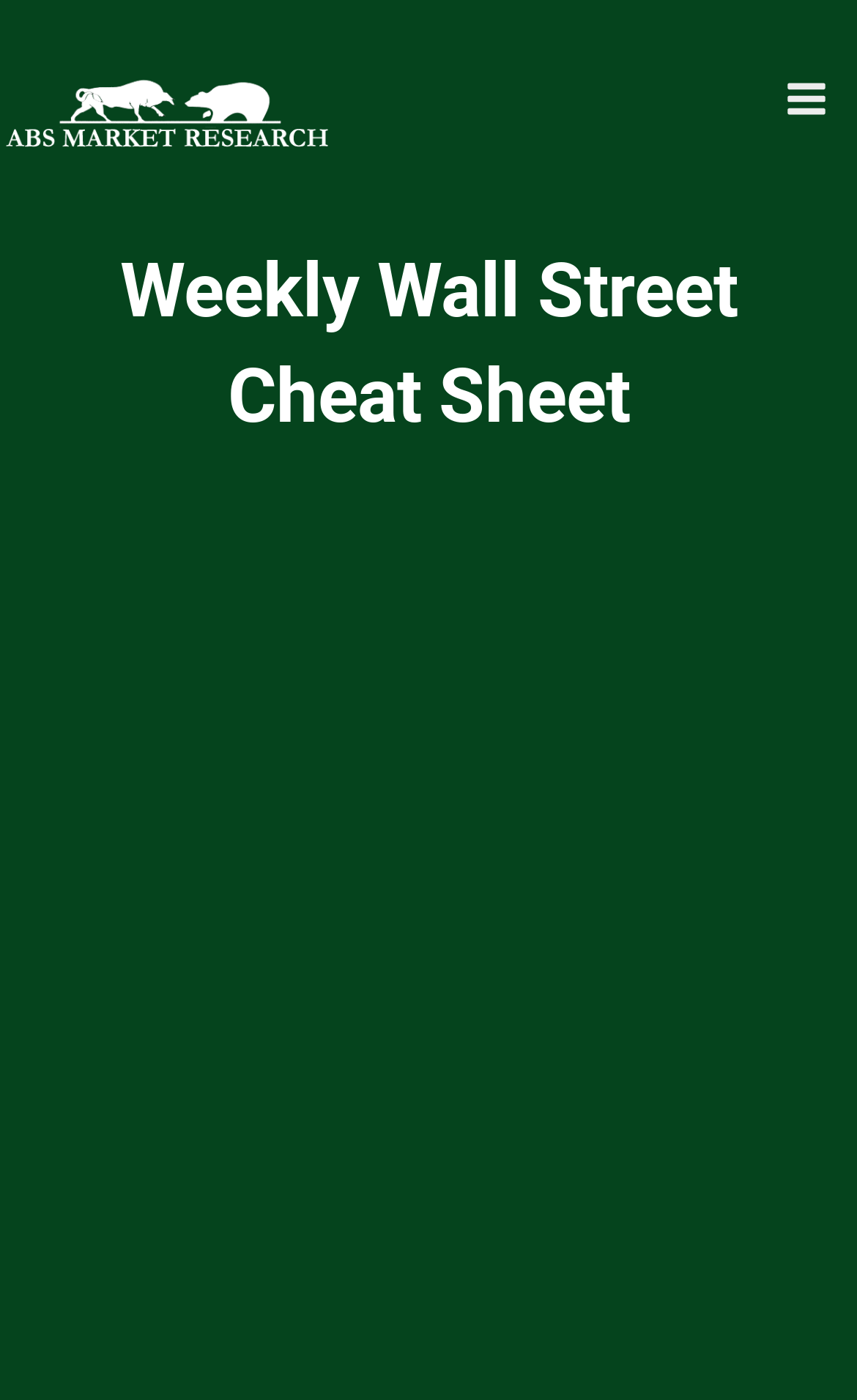Elaborate on the webpage's design and content in a detailed caption.

The webpage is titled "Wall Street Cheat Sheet | AlphaBetaStock.com" and appears to be a professional market research platform for conservative investors and financial advisors. At the top left corner, there is a link and an image, both labeled "AlphaBetaStock.com", which likely serve as a logo and a navigation element to the website's homepage.

On the top right corner, there is a button labeled "Main Menu" that is not expanded by default. When expanded, it reveals a menu with an image and several text elements. The main heading "Weekly Wall Street Cheat Sheet" is prominently displayed, followed by a subtitle "+ Bonus Dividend Stock Picks". 

Below the heading, there is a form with two input fields: "First Name" and "Your email", both of which are not required. The form also includes a button labeled "[Get Your Free Cheat Sheet]" that is likely the primary call-to-action on the page.

The overall layout of the webpage is simple and focused on promoting the "Wall Street Cheat Sheet" and encouraging visitors to sign up for it. The use of a prominent heading and a clear call-to-action creates a sense of urgency and encourages visitors to take action.